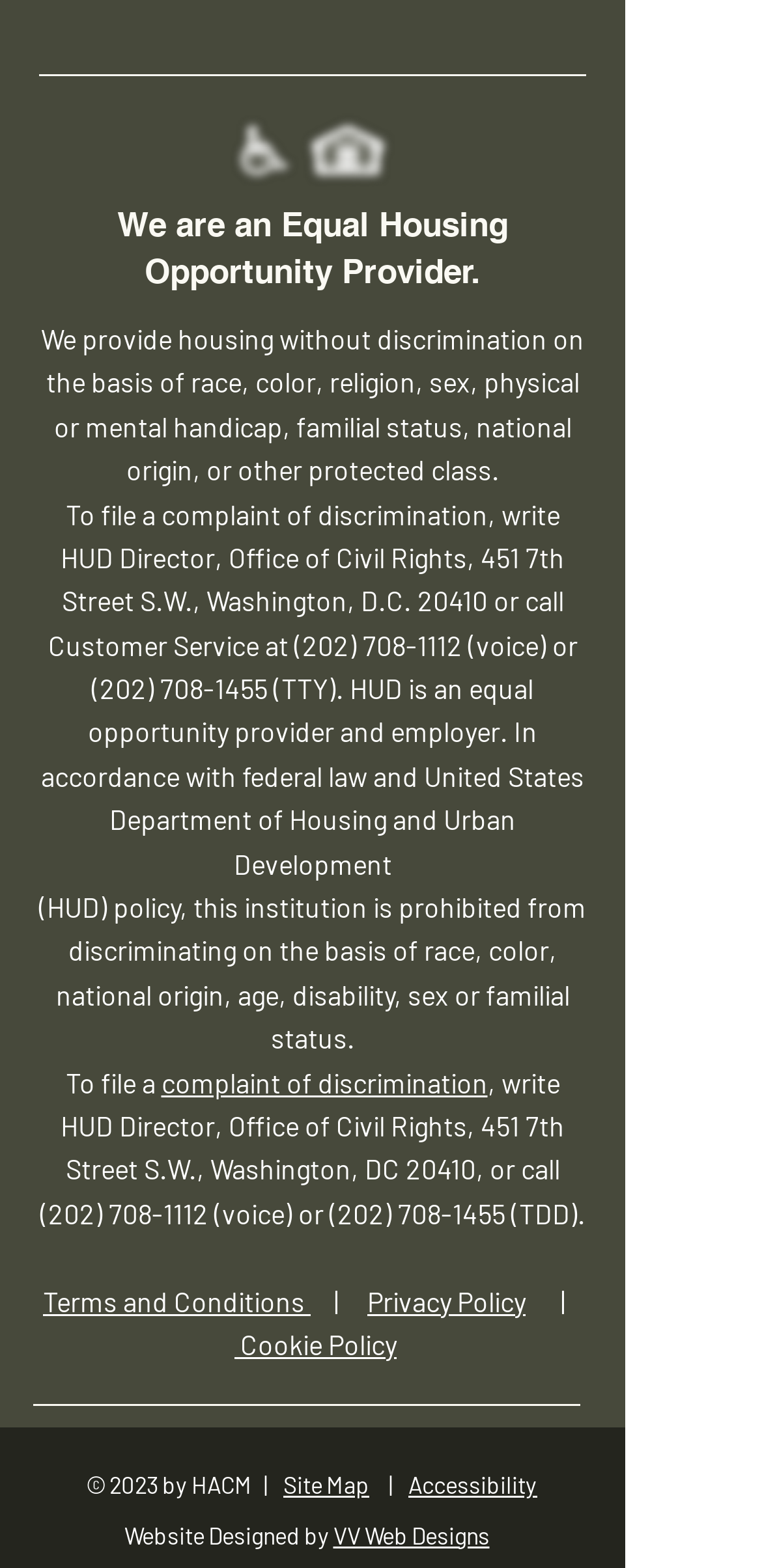Please identify the bounding box coordinates of the clickable region that I should interact with to perform the following instruction: "Call the customer service at (202) 708-1112". The coordinates should be expressed as four float numbers between 0 and 1, i.e., [left, top, right, bottom].

[0.386, 0.401, 0.606, 0.422]